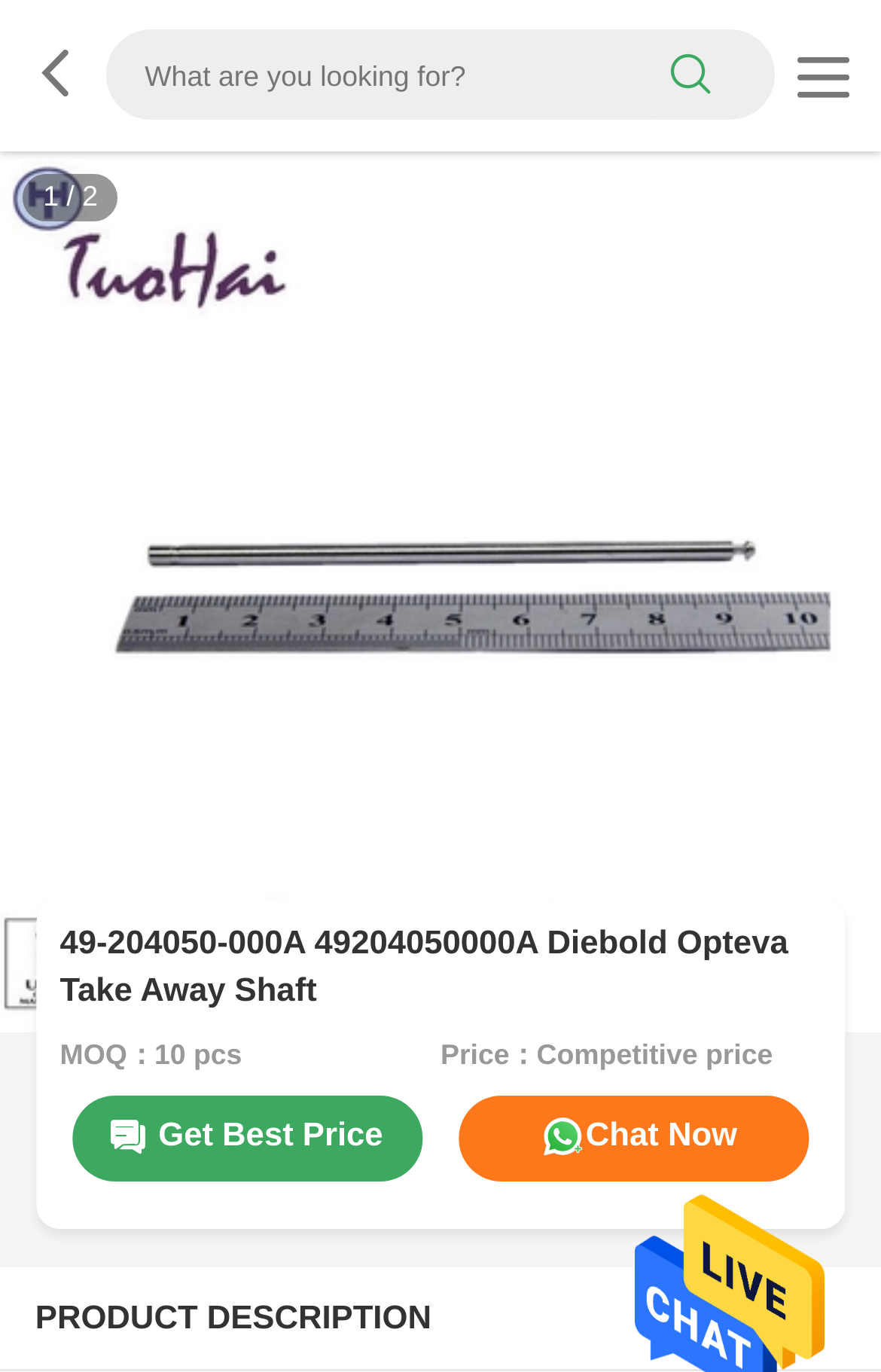What is the purpose of the link 'Get Best Price'?
Give a one-word or short phrase answer based on the image.

Get Best Price